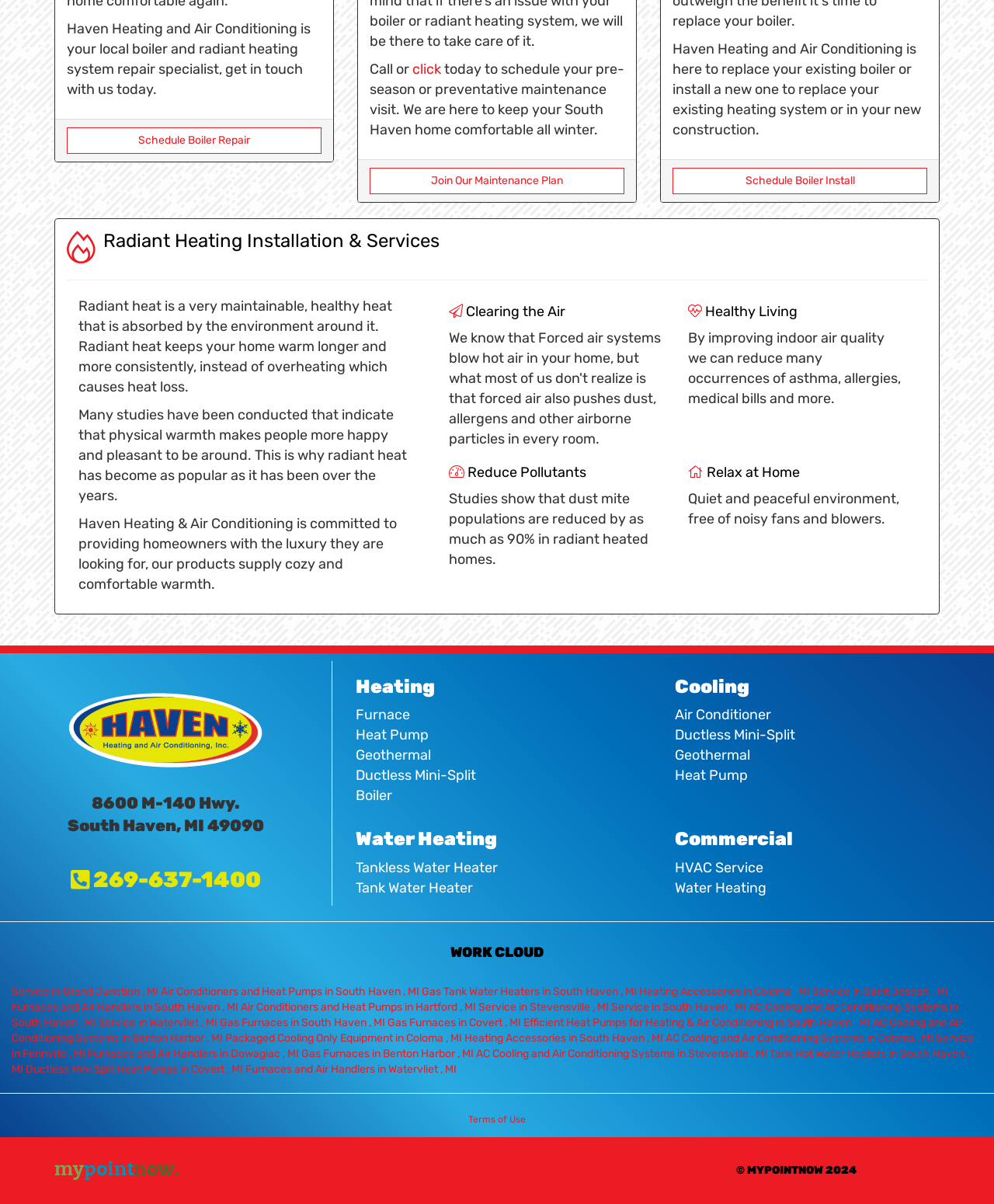Please find the bounding box coordinates of the element that must be clicked to perform the given instruction: "Learn about Heating". The coordinates should be four float numbers from 0 to 1, i.e., [left, top, right, bottom].

[0.358, 0.562, 0.655, 0.579]